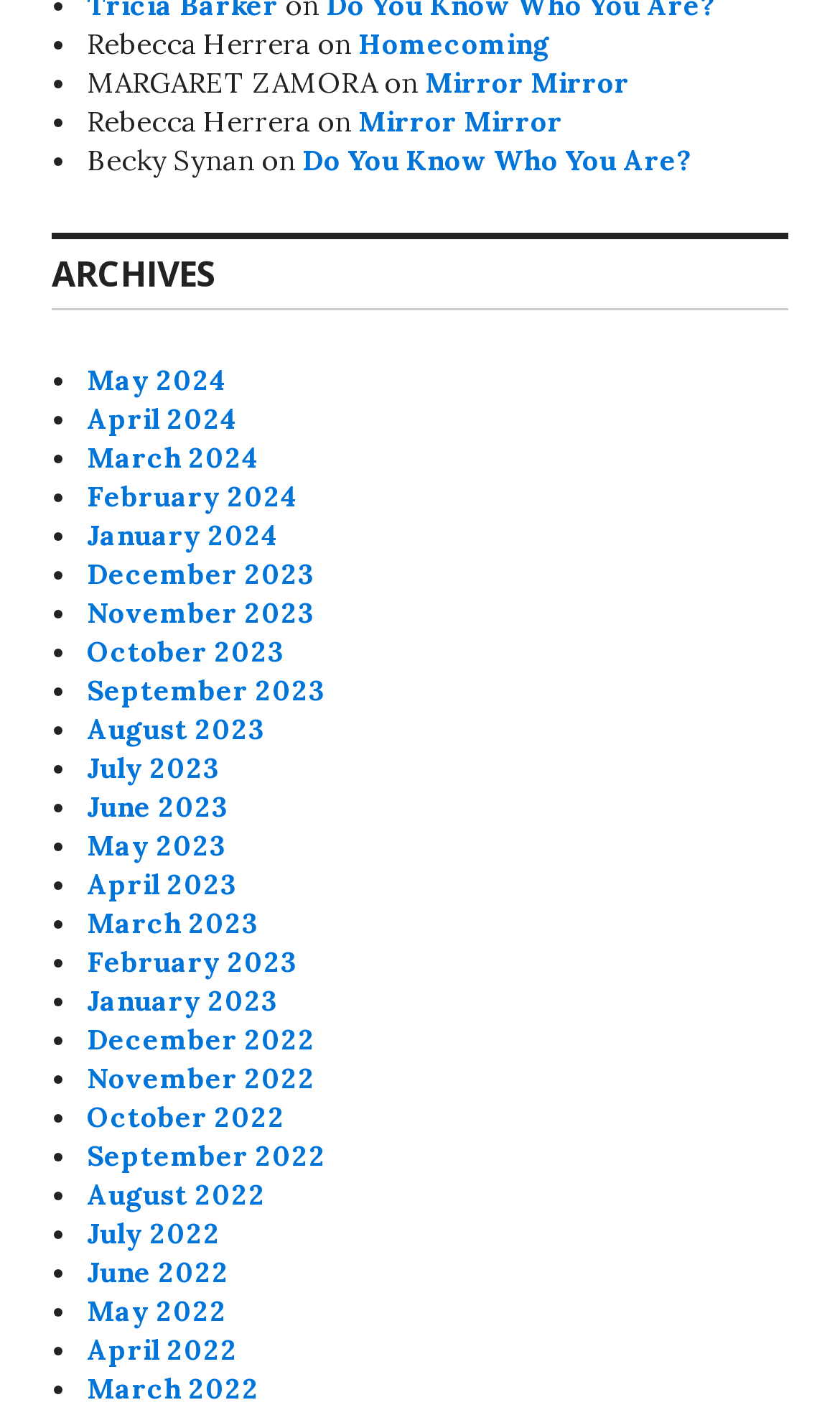Please predict the bounding box coordinates of the element's region where a click is necessary to complete the following instruction: "view Do You Know Who You Are?". The coordinates should be represented by four float numbers between 0 and 1, i.e., [left, top, right, bottom].

[0.36, 0.101, 0.824, 0.127]